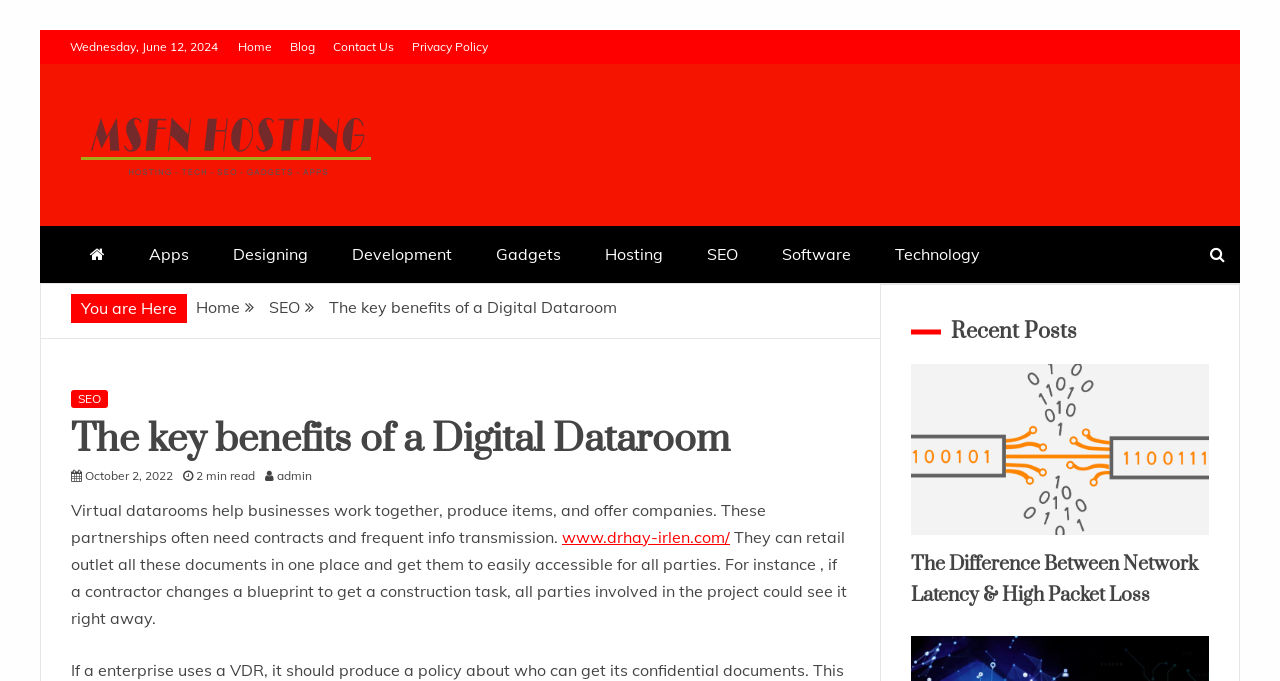What is the purpose of virtual datarooms?
Carefully examine the image and provide a detailed answer to the question.

I inferred the purpose of virtual datarooms by reading the StaticText element with the bounding box coordinates [0.055, 0.734, 0.598, 0.803], which states that virtual datarooms help businesses work together, produce items, and offer companies, and that they can store all these documents in one place and make them easily accessible for all parties.